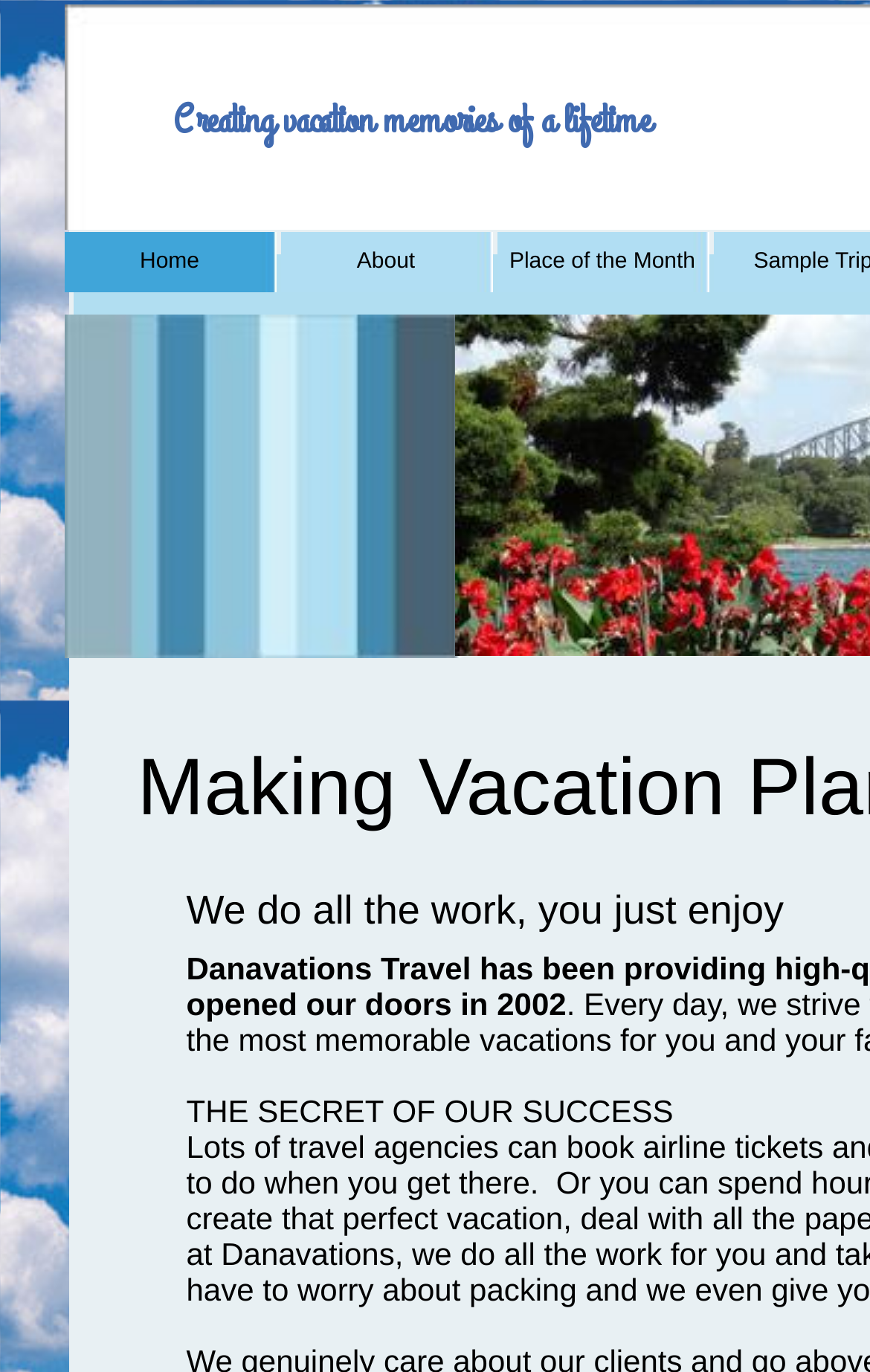Generate a detailed explanation of the webpage's features and information.

The webpage is about Danavations Travel, a company that offers customized vacation planning services. At the top of the page, there is a title "Welcome to Danavations Travel". Below the title, there is a section with a heading "THE SECRET OF OUR SUCCESS" and a subheading "We do all the work, you just enjoy". 

On the top-left corner of the page, there is a navigation menu with four tabs: "Home", "About", and "Place of the Month", separated by small gaps. Each tab is a clickable link.

Further down the page, there is a paragraph "Creating vacation memories of a lifetime", which is a brief description of the company's goal.